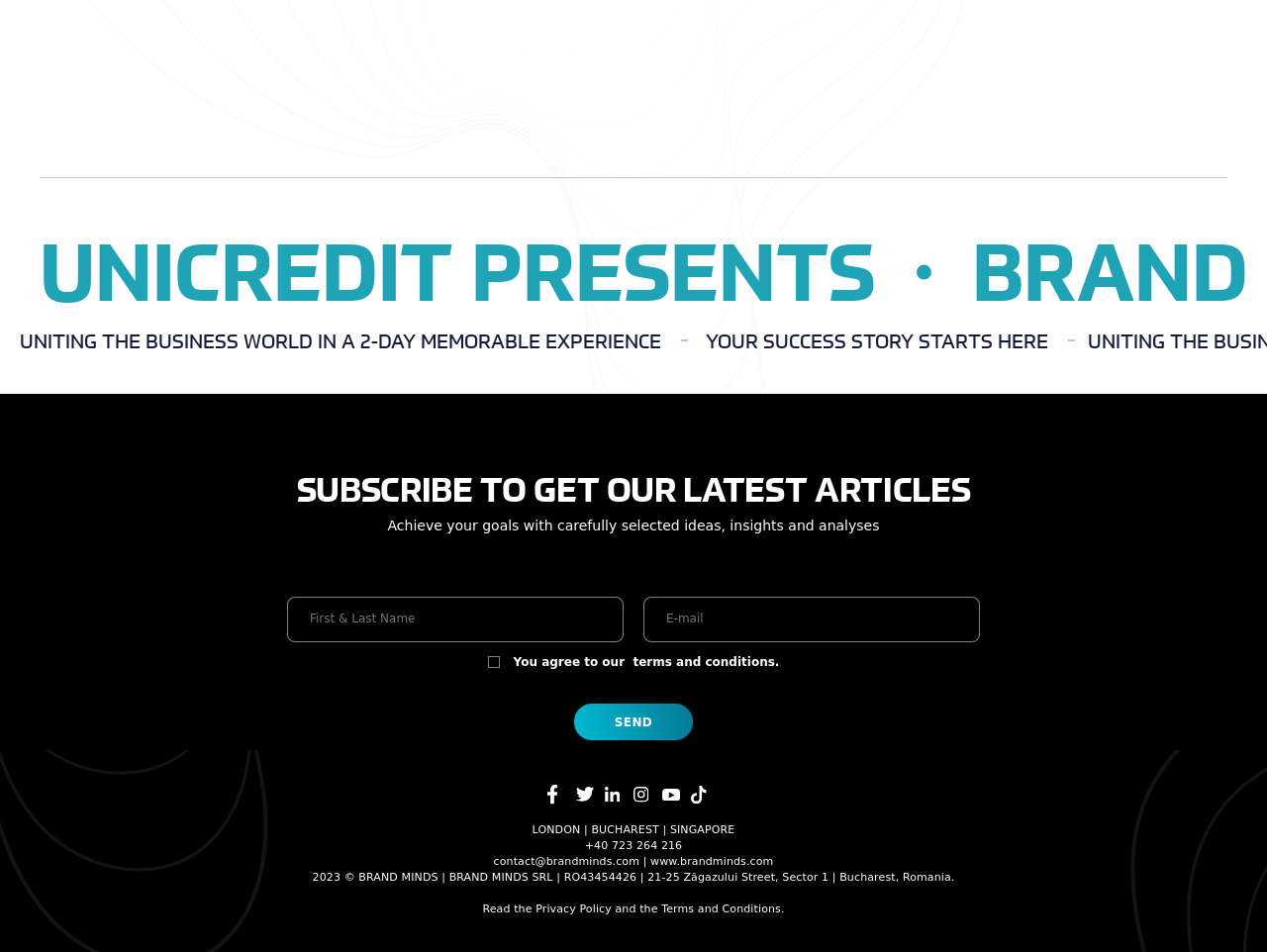Please identify the bounding box coordinates of the element I should click to complete this instruction: 'Fill in the contact form'. The coordinates should be given as four float numbers between 0 and 1, like this: [left, top, right, bottom].

[0.016, 0.617, 0.984, 0.788]